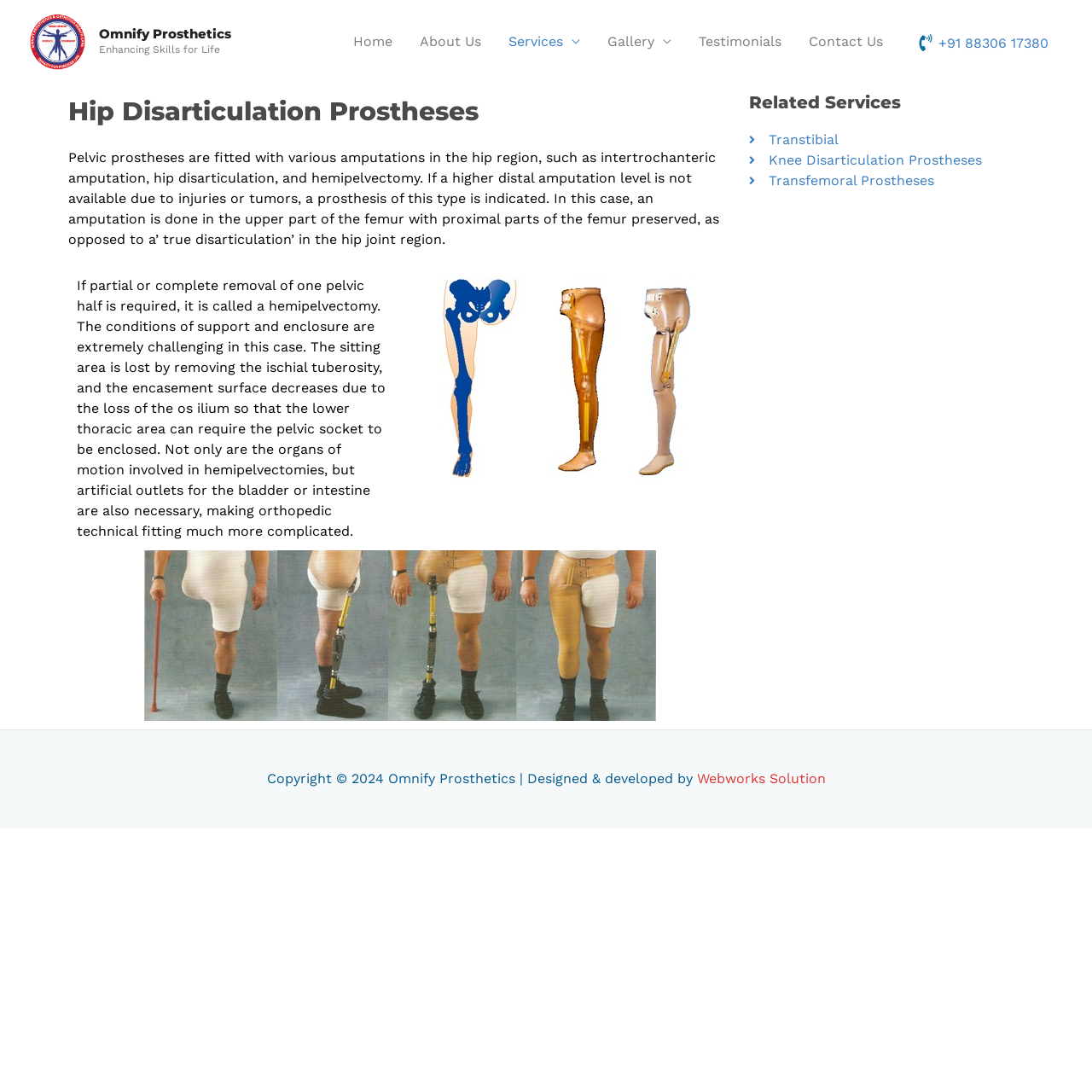What type of prostheses is discussed on this webpage?
Please provide a comprehensive and detailed answer to the question.

The webpage discusses Hip Disarticulation Prostheses, which is evident from the heading 'Hip Disarticulation Prostheses' and the description of pelvic prostheses fitted with various amputations in the hip region.